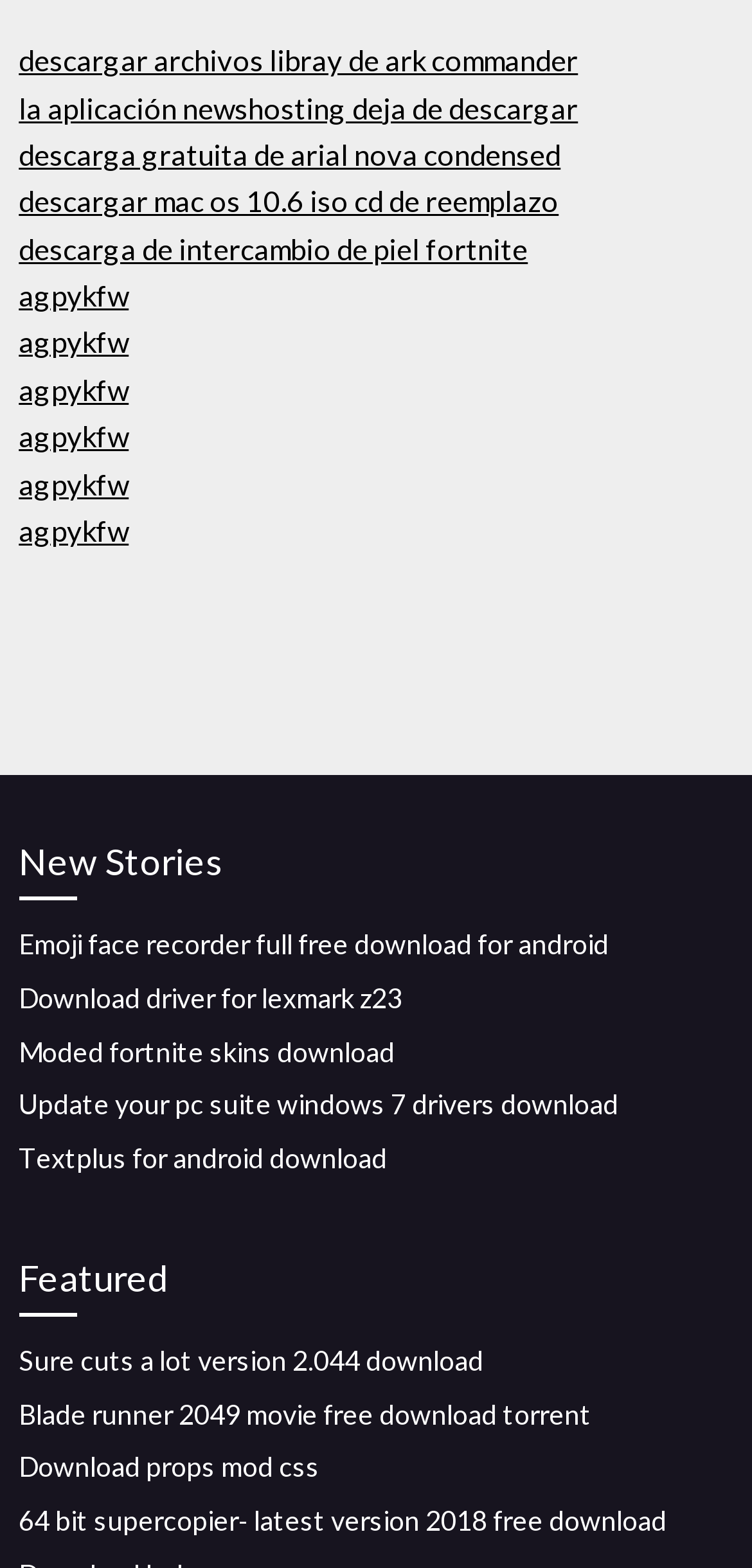How many links are under the 'New Stories' heading?
Based on the image, provide a one-word or brief-phrase response.

5